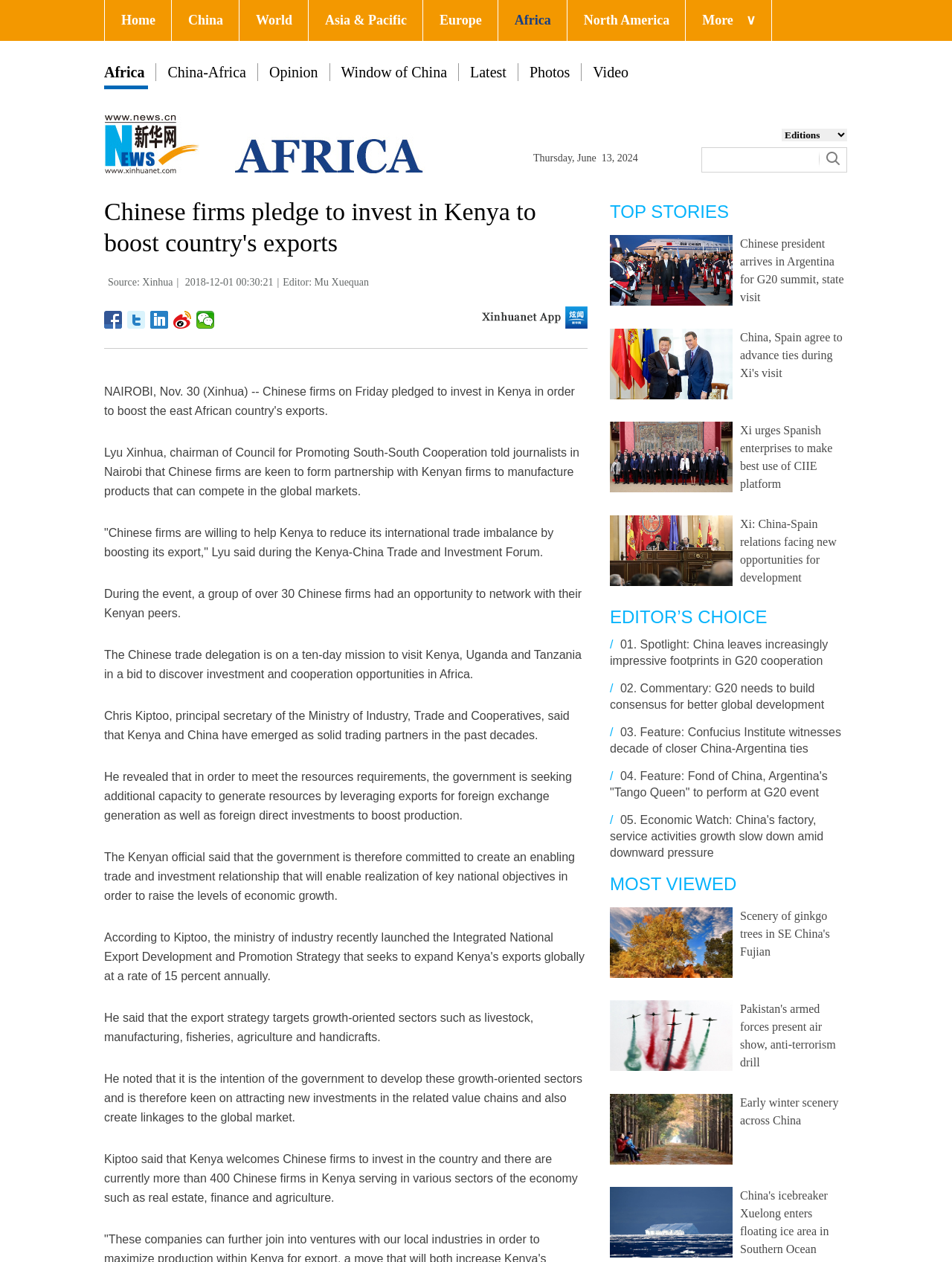Write a detailed summary of the webpage.

This webpage is a news article from Xinhua, a Chinese news agency, with the title "Chinese firms pledge to invest in Kenya to boost country's exports". The article is divided into several sections, including the main news content, top stories, editor's choice, and most viewed.

At the top of the page, there is a navigation menu with links to different sections of the website, including "Home", "China", "World", "Asia & Pacific", "Europe", "Africa", "North America", and "More". Below the navigation menu, there is a secondary menu with links to specific topics, such as "Africa", "China-Africa", "Opinion", and "Photos".

The main news content is divided into several paragraphs, with a large image at the top. The article discusses Chinese firms' investment plans in Kenya and their efforts to boost the country's exports. The text is accompanied by several images and links to related news articles.

To the right of the main news content, there is a section titled "TOP STORIES" with five news articles, each with a brief summary and an image. Below this section, there is another section titled "EDITOR'S CHOICE" with five news articles, each with a brief summary and a link.

At the bottom of the page, there is a section titled "MOST VIEWED" with five news articles, each with an image and a link. This section appears to feature popular news articles from the website.

Throughout the page, there are several links to social media platforms, allowing users to share the article on Facebook, Twitter, LinkedIn, and other platforms. There is also a search bar and a button to submit a story idea.